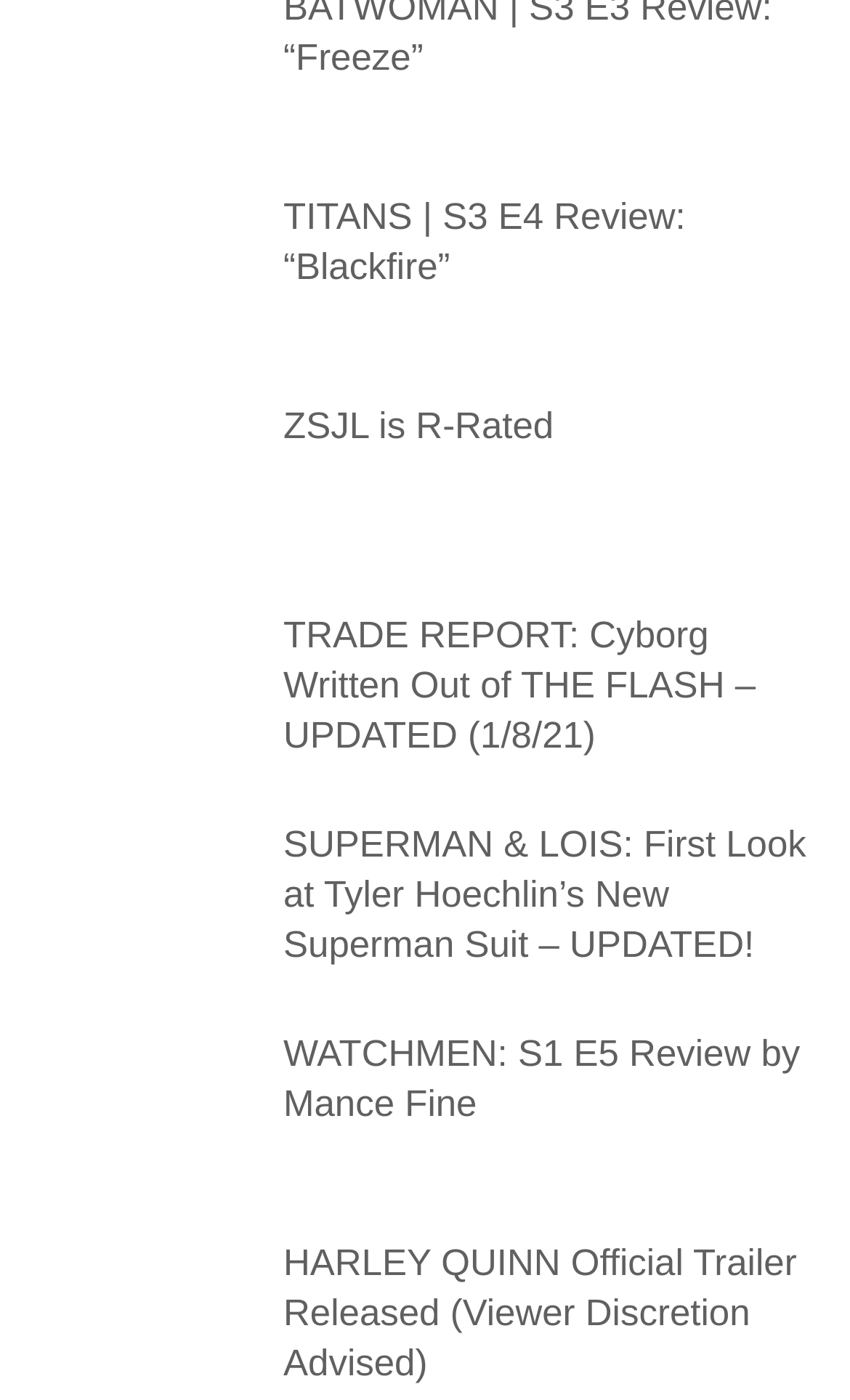Specify the bounding box coordinates for the region that must be clicked to perform the given instruction: "See the new Superman suit in SUPERMAN & LOIS".

[0.051, 0.585, 0.308, 0.692]